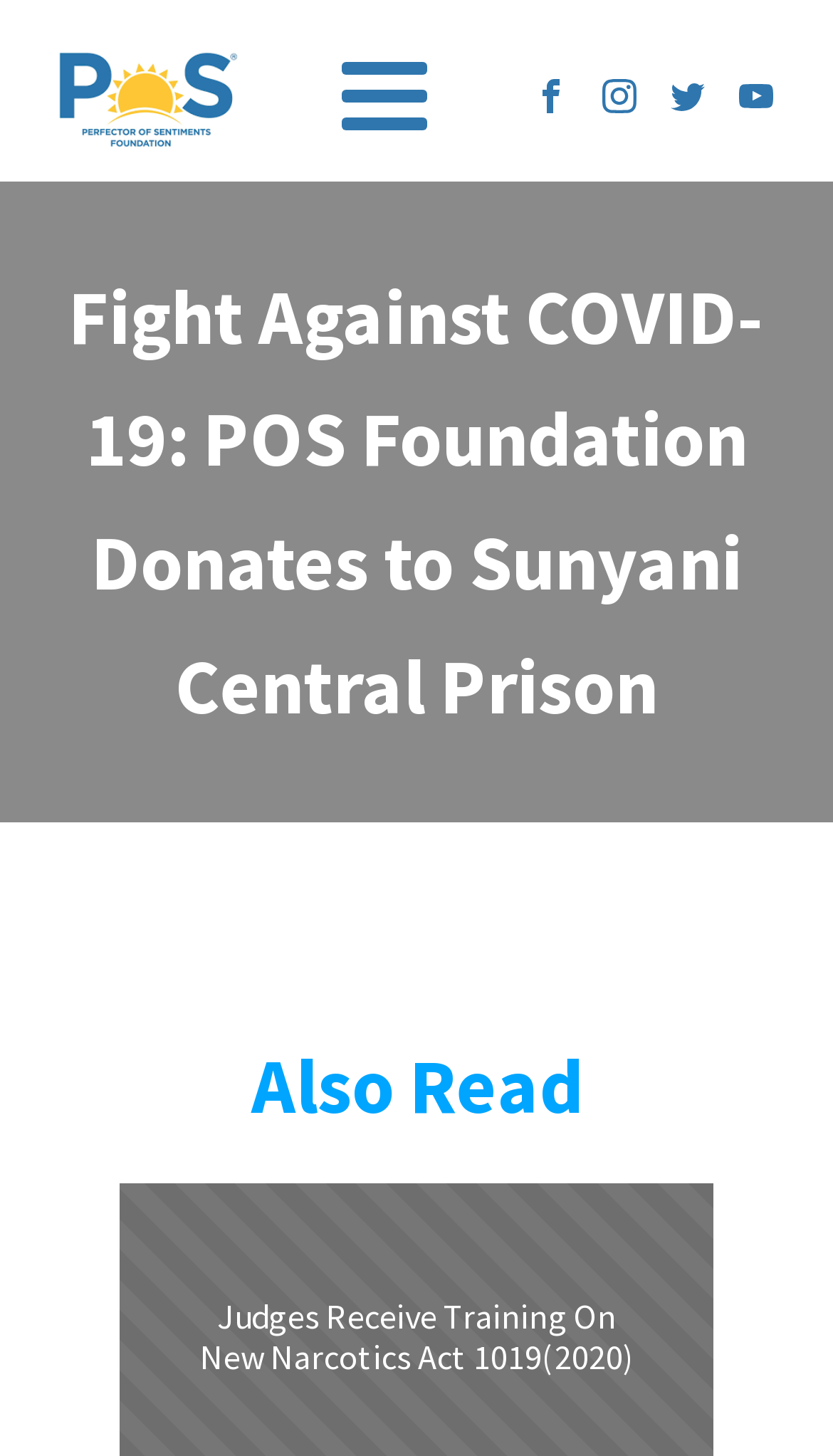Refer to the image and offer a detailed explanation in response to the question: What is the category of the second article?

The second article on the webpage has a heading that starts with 'Judges Receive Training', which is located below the 'Also Read' section.